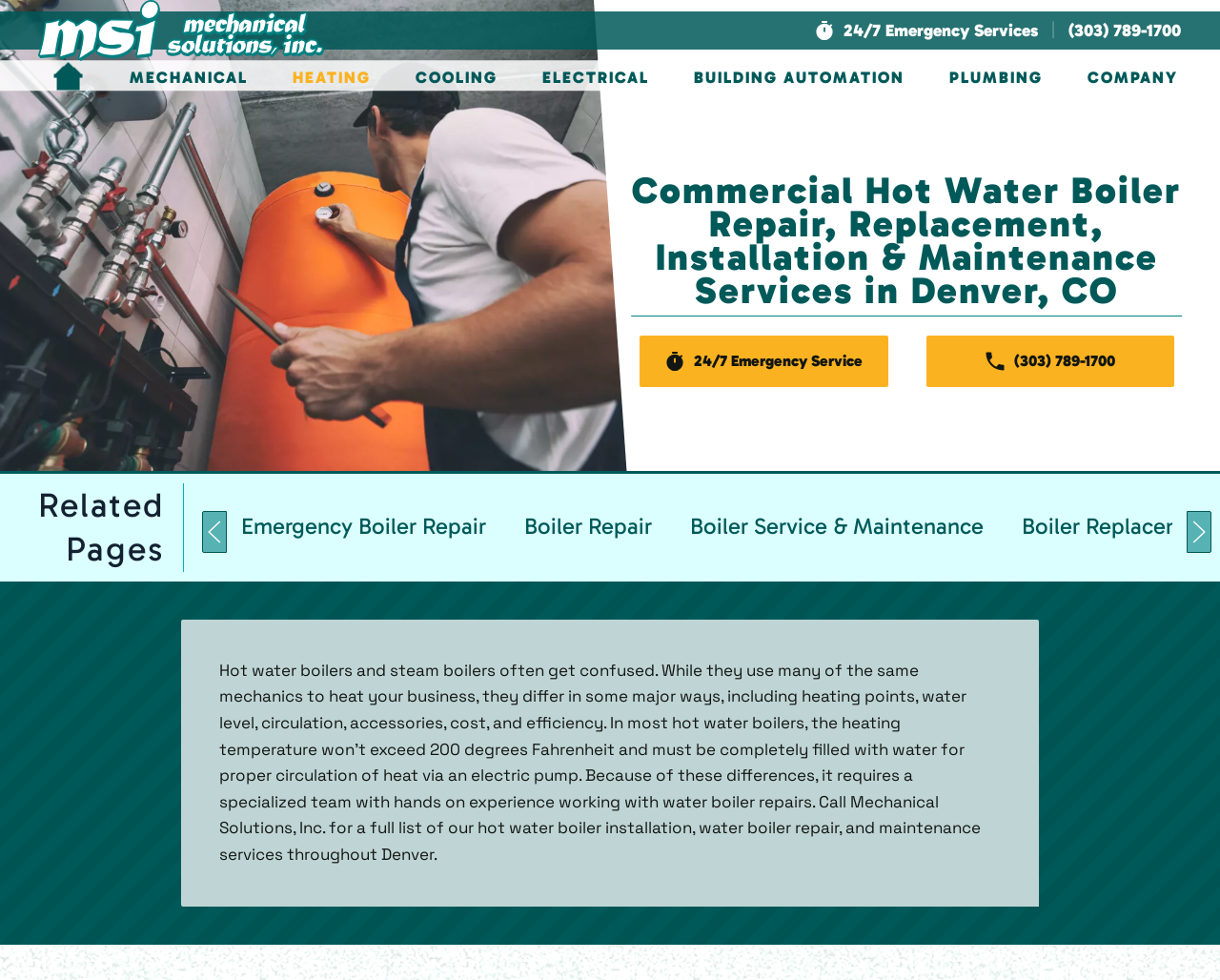What type of services does Mechanical Solutions, Inc. offer?
Please provide a single word or phrase as your answer based on the screenshot.

HVAC maintenance services